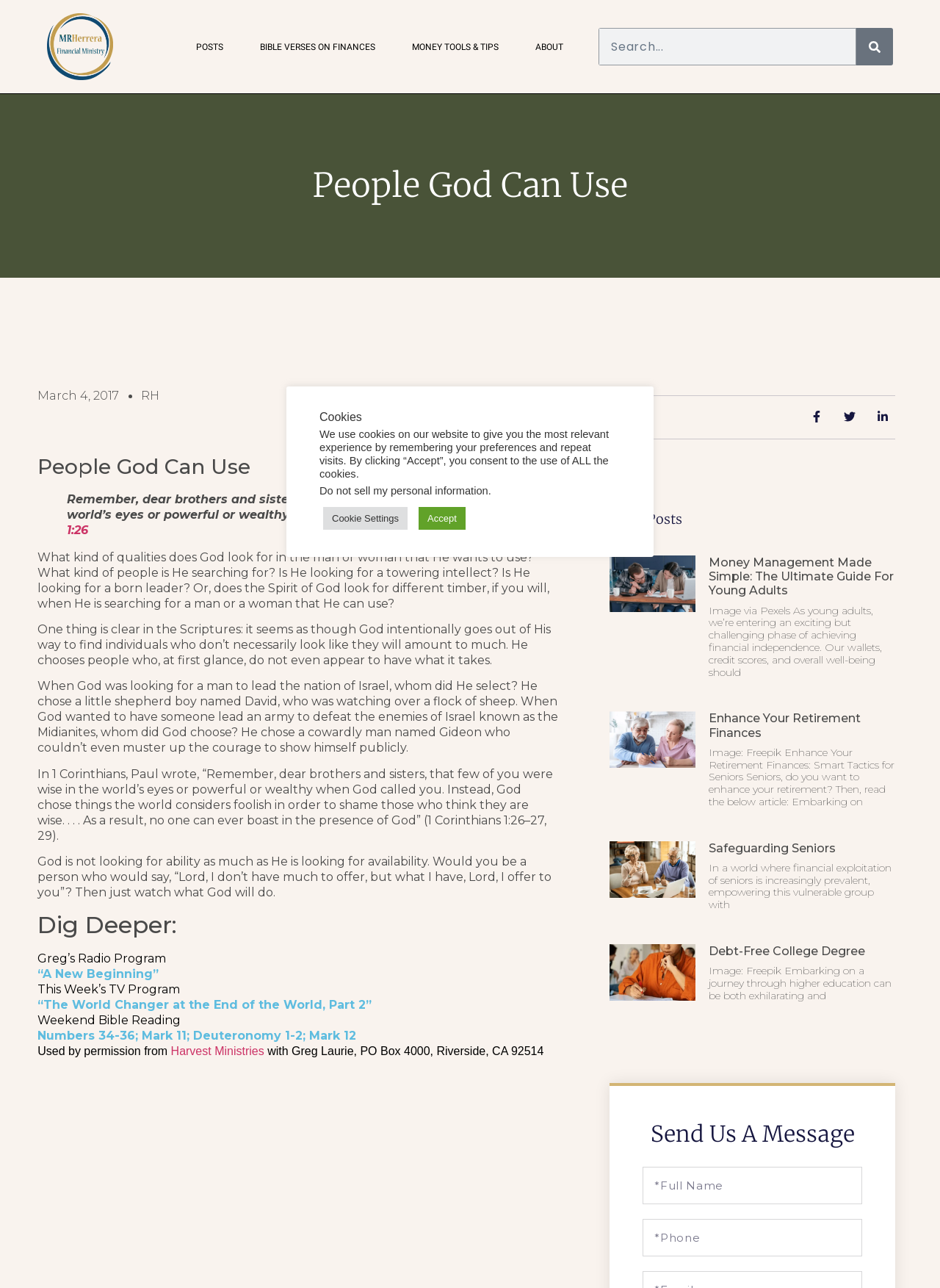Please identify the coordinates of the bounding box for the clickable region that will accomplish this instruction: "Send a message".

[0.684, 0.871, 0.917, 0.889]